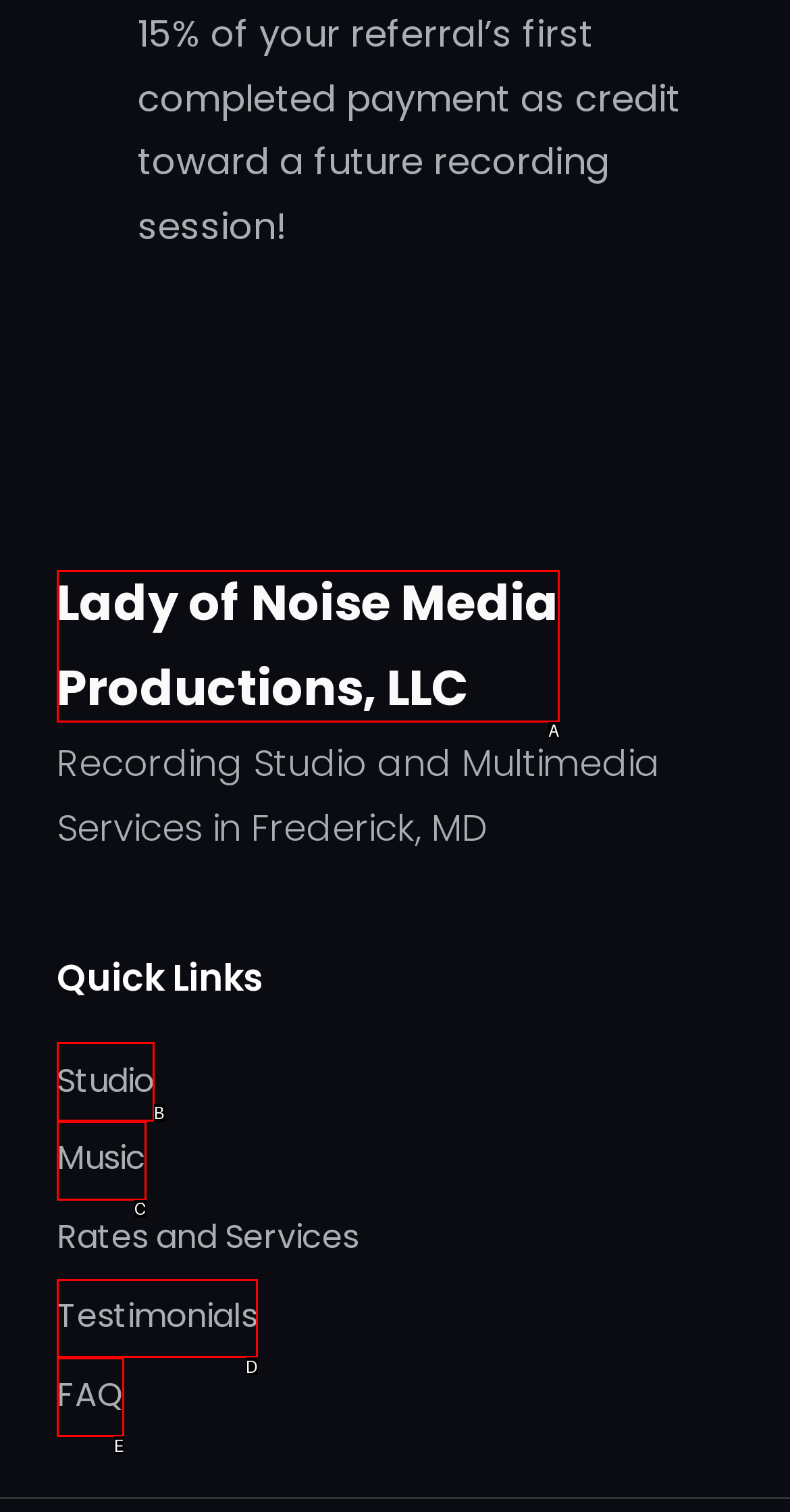Based on the given description: FAQ, identify the correct option and provide the corresponding letter from the given choices directly.

E